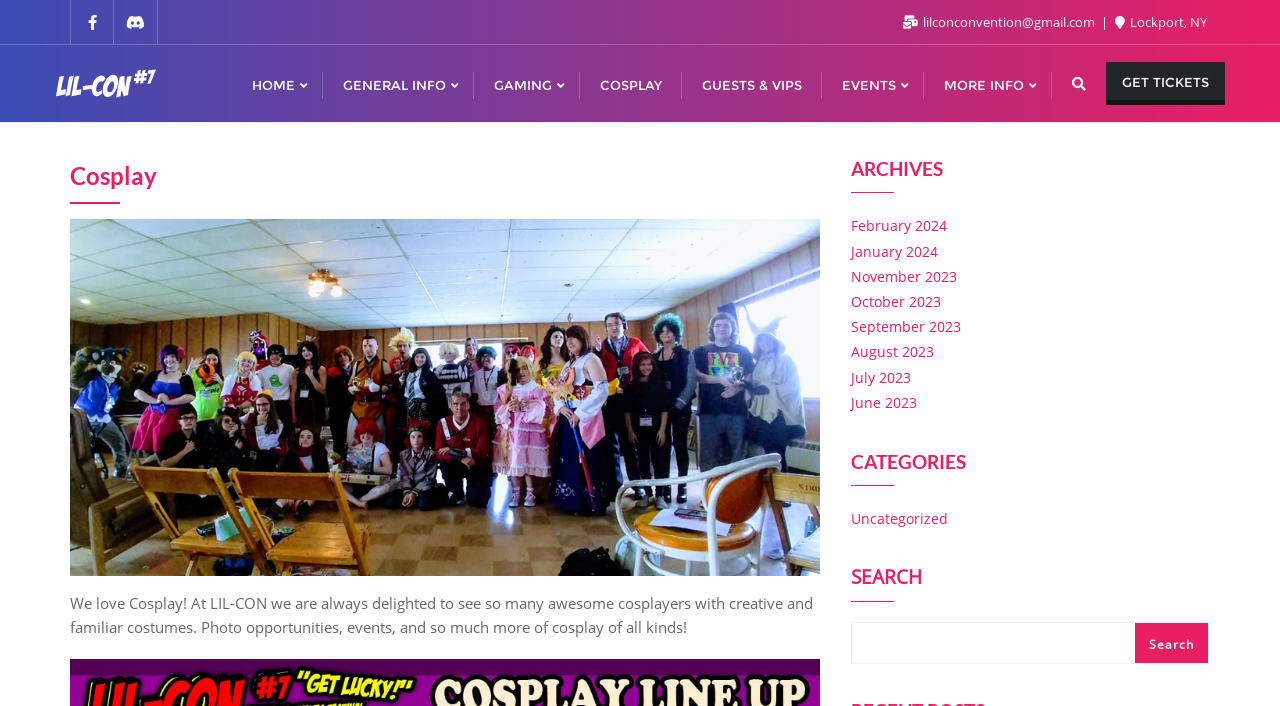Generate a comprehensive caption for the webpage you are viewing.

This webpage is about Cosplay at LIL-CON 7, a convention in Lockport, NY. At the top left, there is a logo image with a link to the homepage. Below the logo, there is a navigation menu with links to different sections, including HOME, GENERAL INFO, GAMING, COSPLAY, GUESTS & VIPS, EVENTS, and MORE INFO. Each link has an icon next to it.

On the main content area, there is a heading that says "Cosplay" and a figure below it, which likely contains an image related to cosplay. Below the figure, there is a paragraph of text that describes the cosplay scene at LIL-CON, mentioning photo opportunities, events, and creative costumes.

To the right of the main content area, there are two sections: ARCHIVES and CATEGORIES. The ARCHIVES section lists links to different months, from February 2024 to June 2023. The CATEGORIES section has a single link to "Uncategorized". Below these sections, there is a search bar with a button to submit the search query.

At the top right, there are several social media links, including email and location links. There is also a "GET TICKETS" button at the top right corner.